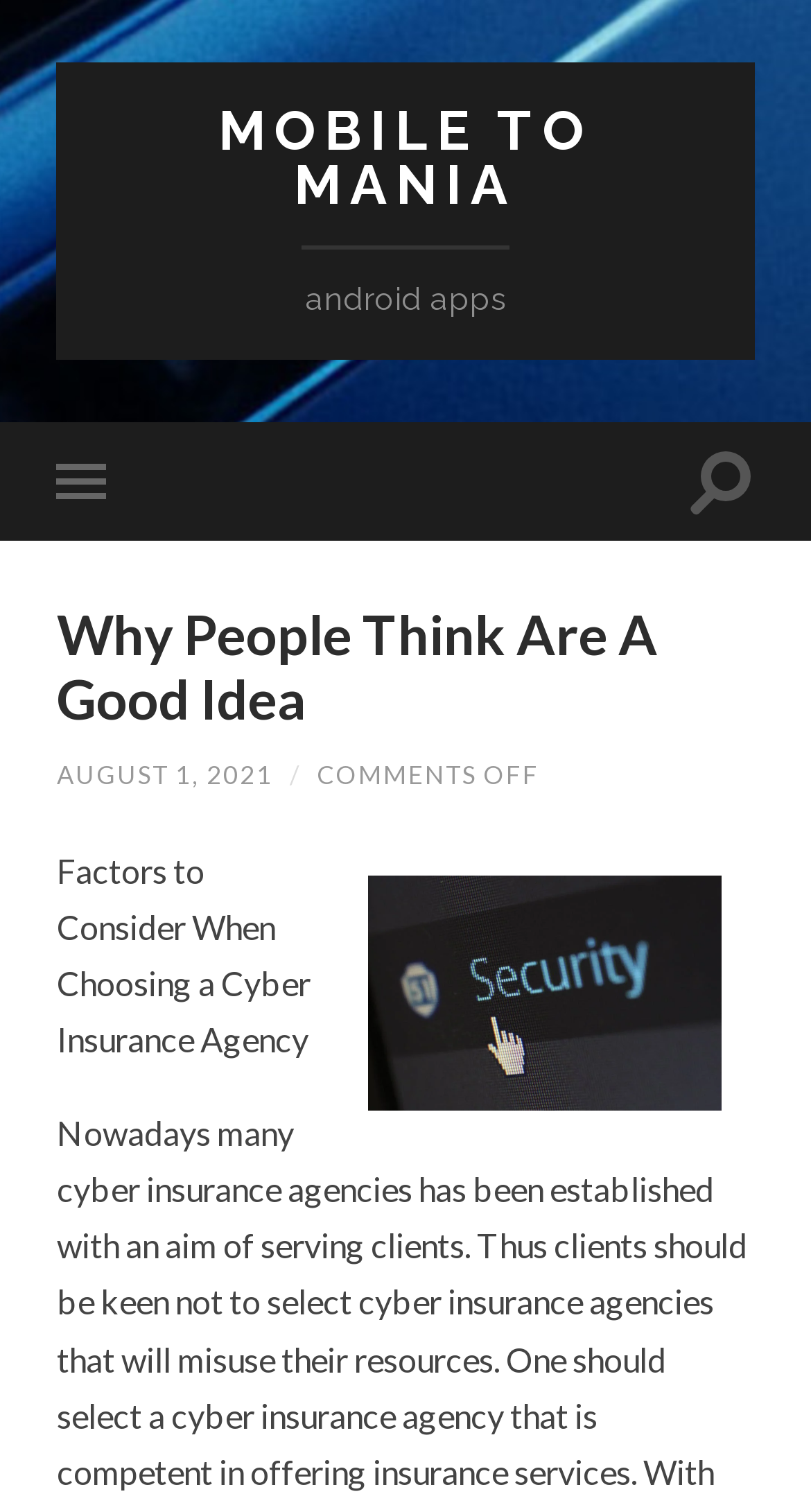Using the information from the screenshot, answer the following question thoroughly:
What is the date of the article?

I found the date of the article by looking at the link 'AUGUST 1, 2021' which is located below the topic heading.